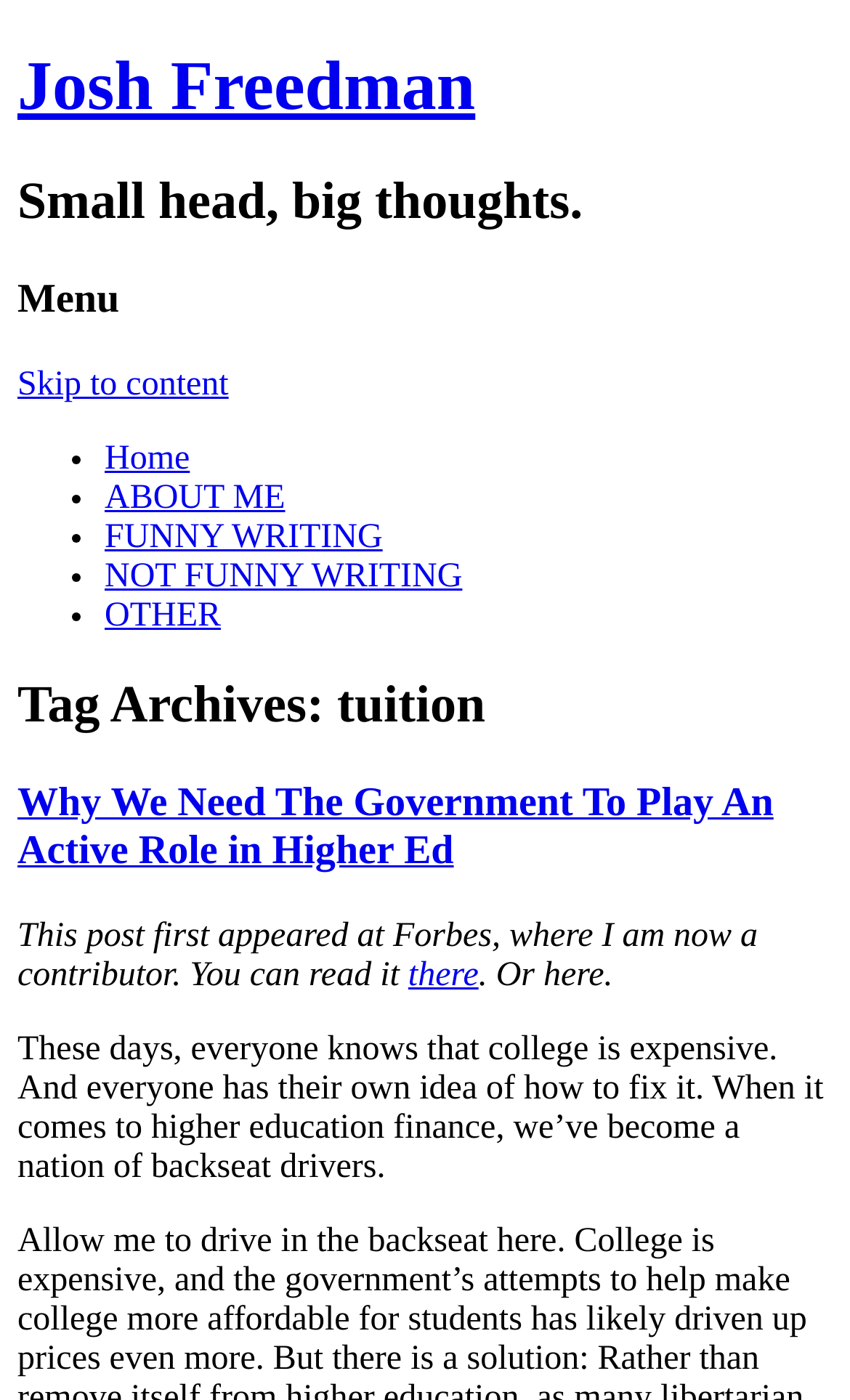How many menu items are there?
Provide a well-explained and detailed answer to the question.

The menu items can be found in the list of links below the 'Menu' heading. There are five list markers, each corresponding to a link, which are 'Home', 'ABOUT ME', 'FUNNY WRITING', 'NOT FUNNY WRITING', and 'OTHER'.